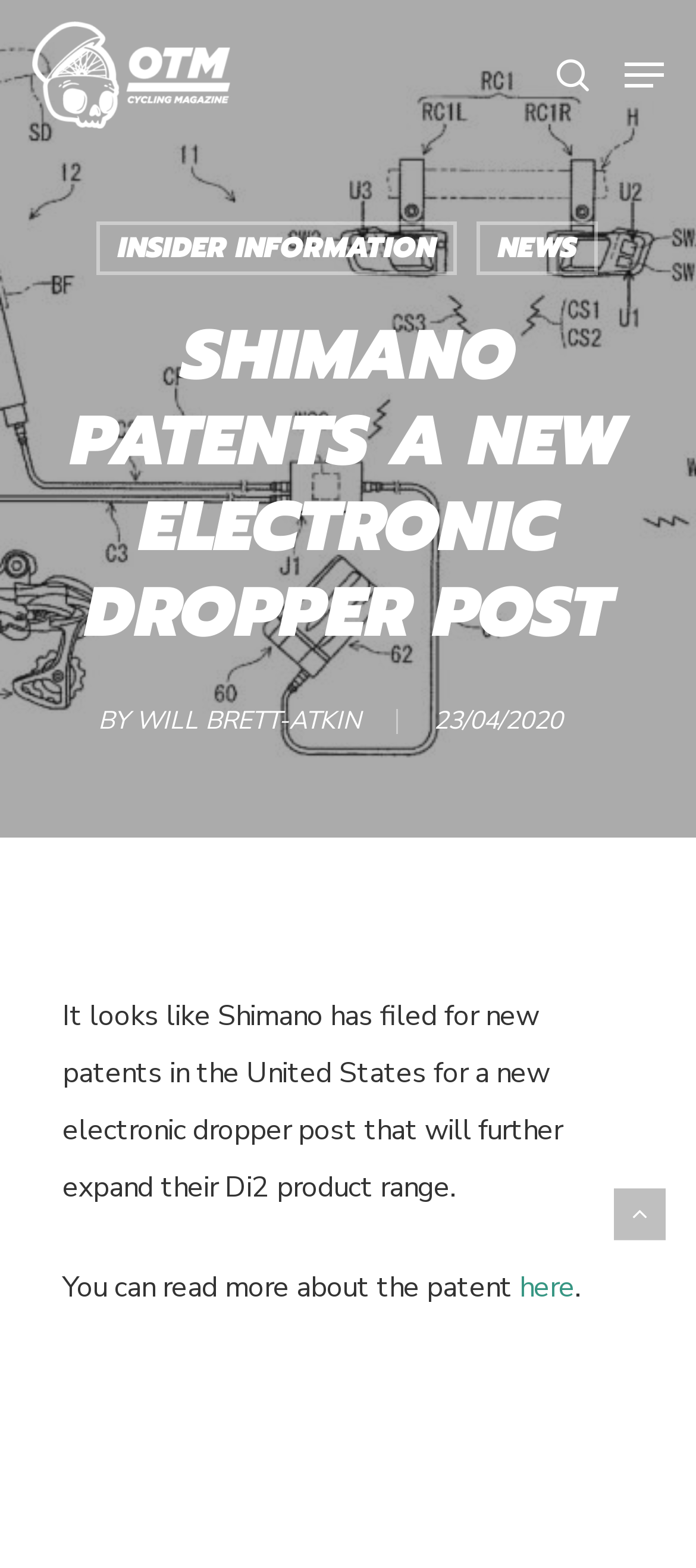Locate the bounding box coordinates of the clickable element to fulfill the following instruction: "read more about the patent". Provide the coordinates as four float numbers between 0 and 1 in the format [left, top, right, bottom].

[0.746, 0.809, 0.826, 0.834]